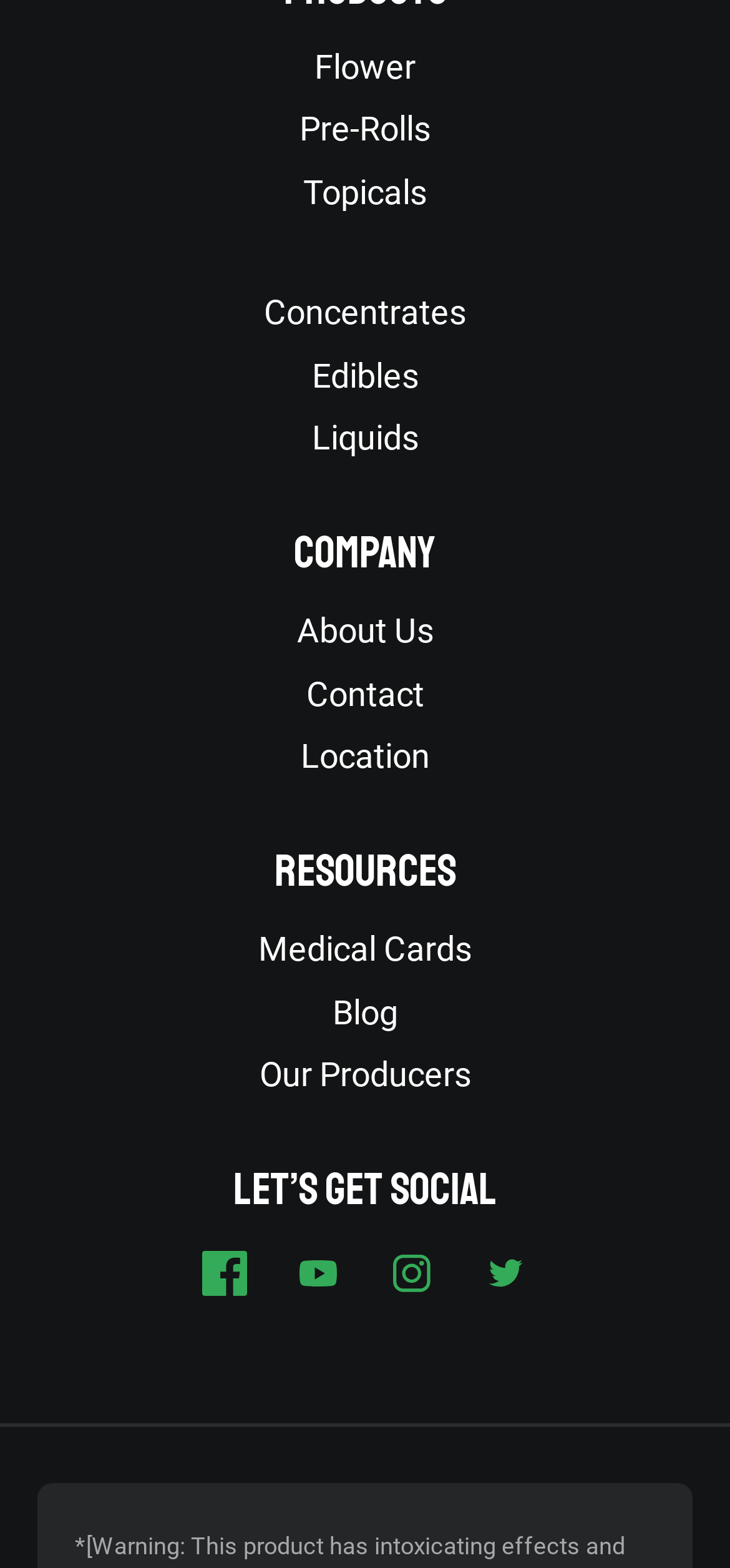Determine the bounding box coordinates for the HTML element mentioned in the following description: "Our Producers". The coordinates should be a list of four floats ranging from 0 to 1, represented as [left, top, right, bottom].

[0.355, 0.673, 0.645, 0.698]